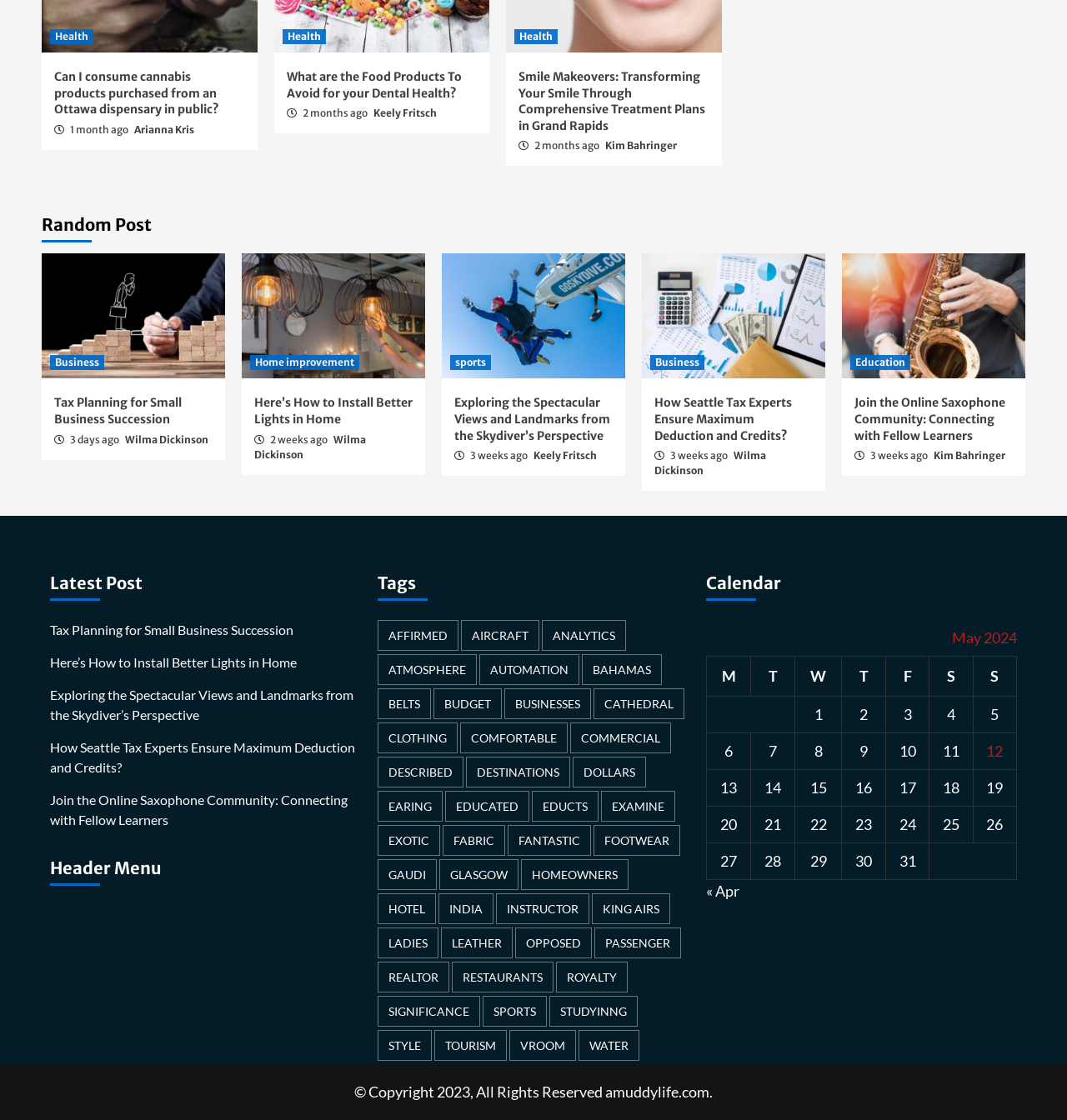Please provide the bounding box coordinates for the element that needs to be clicked to perform the instruction: "Enter your name in the 'Name' field". The coordinates must consist of four float numbers between 0 and 1, formatted as [left, top, right, bottom].

None